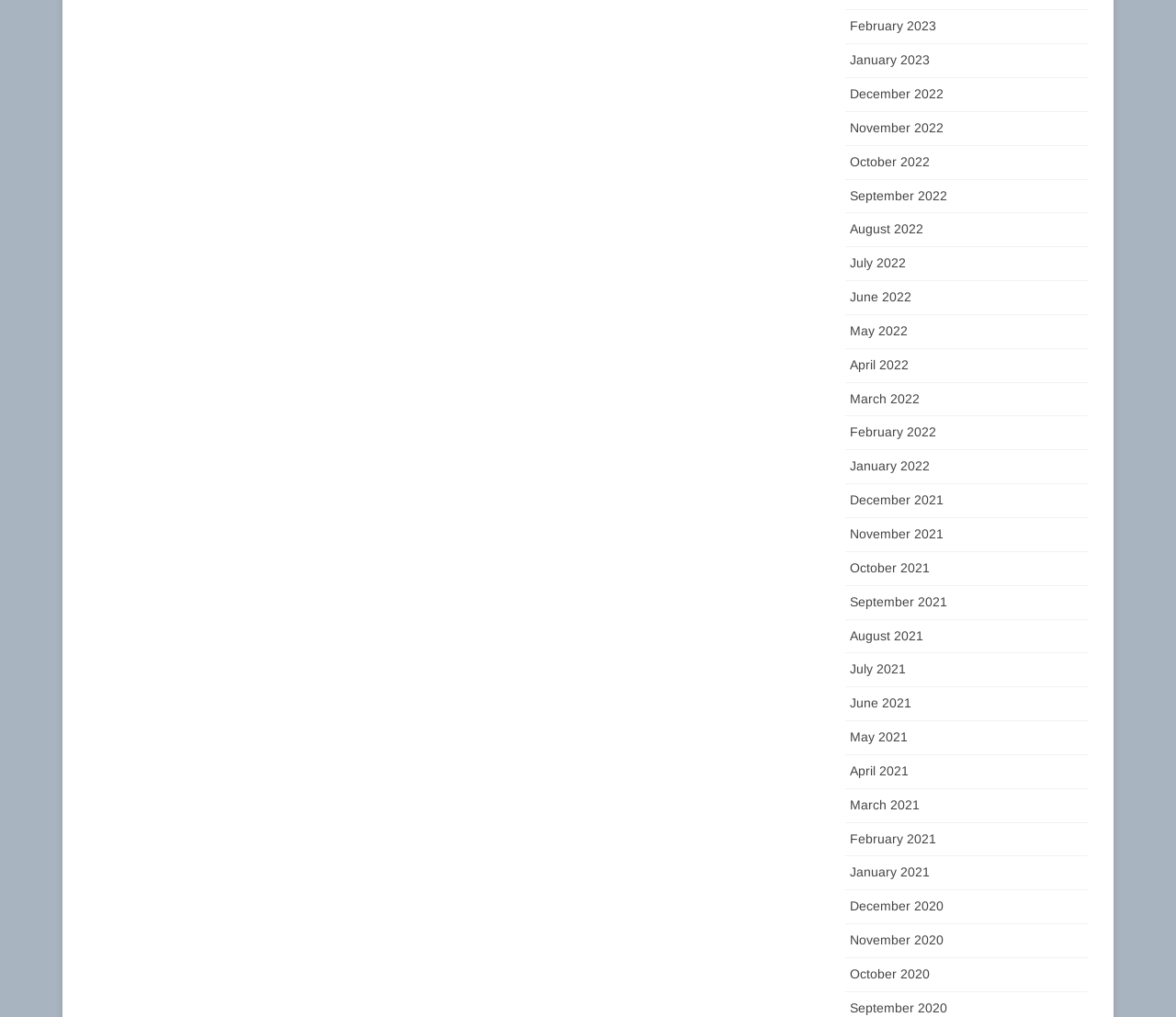Please find the bounding box coordinates of the element that must be clicked to perform the given instruction: "View January 2022". The coordinates should be four float numbers from 0 to 1, i.e., [left, top, right, bottom].

[0.722, 0.451, 0.79, 0.465]